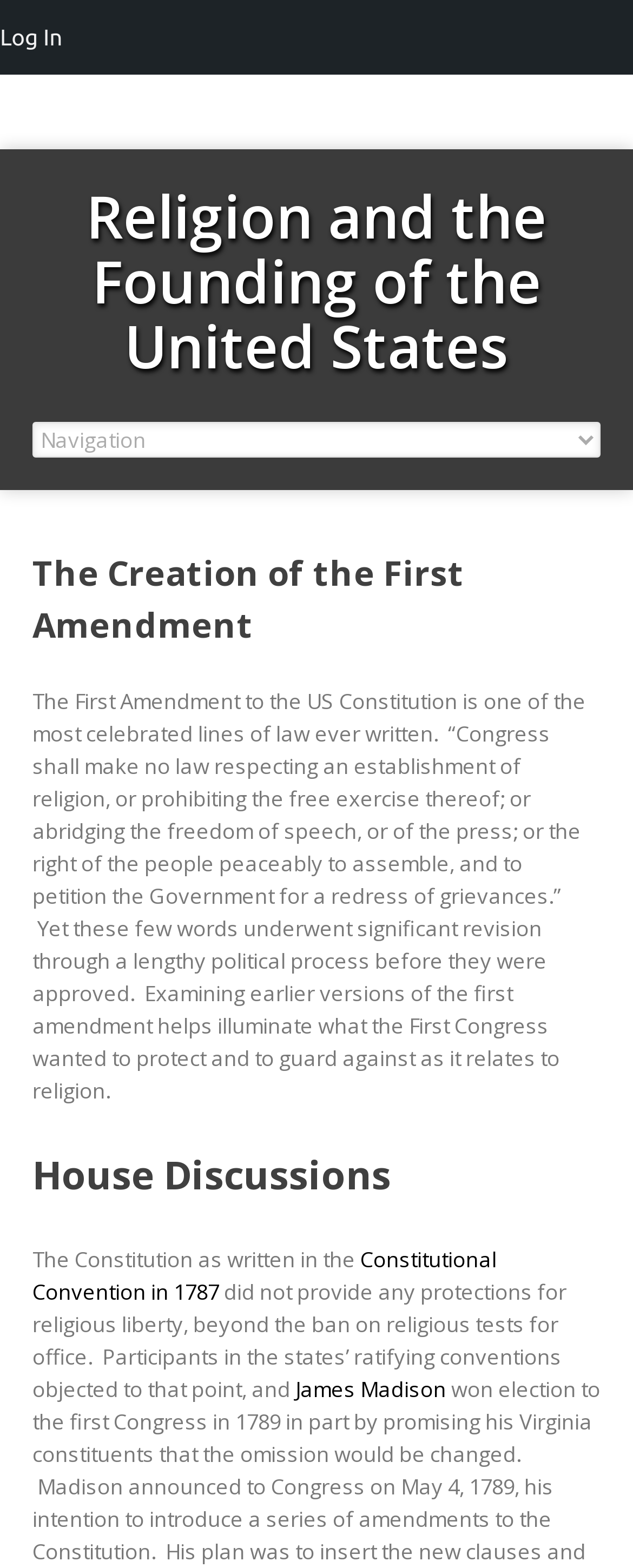Who played a role in the creation of the First Amendment?
Using the visual information, reply with a single word or short phrase.

James Madison